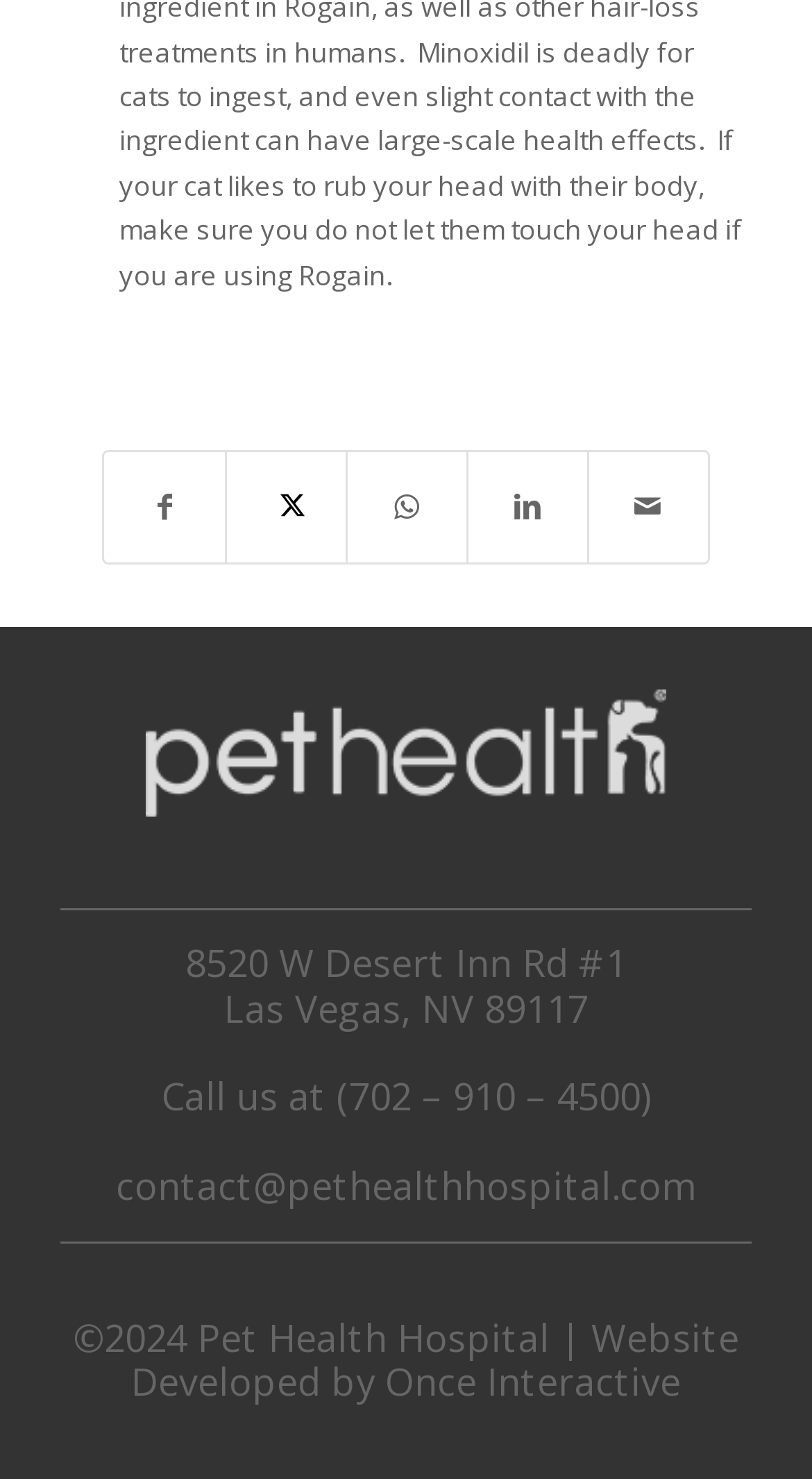Identify the bounding box coordinates of the clickable region necessary to fulfill the following instruction: "Call the hospital". The bounding box coordinates should be four float numbers between 0 and 1, i.e., [left, top, right, bottom].

[0.414, 0.725, 0.801, 0.758]